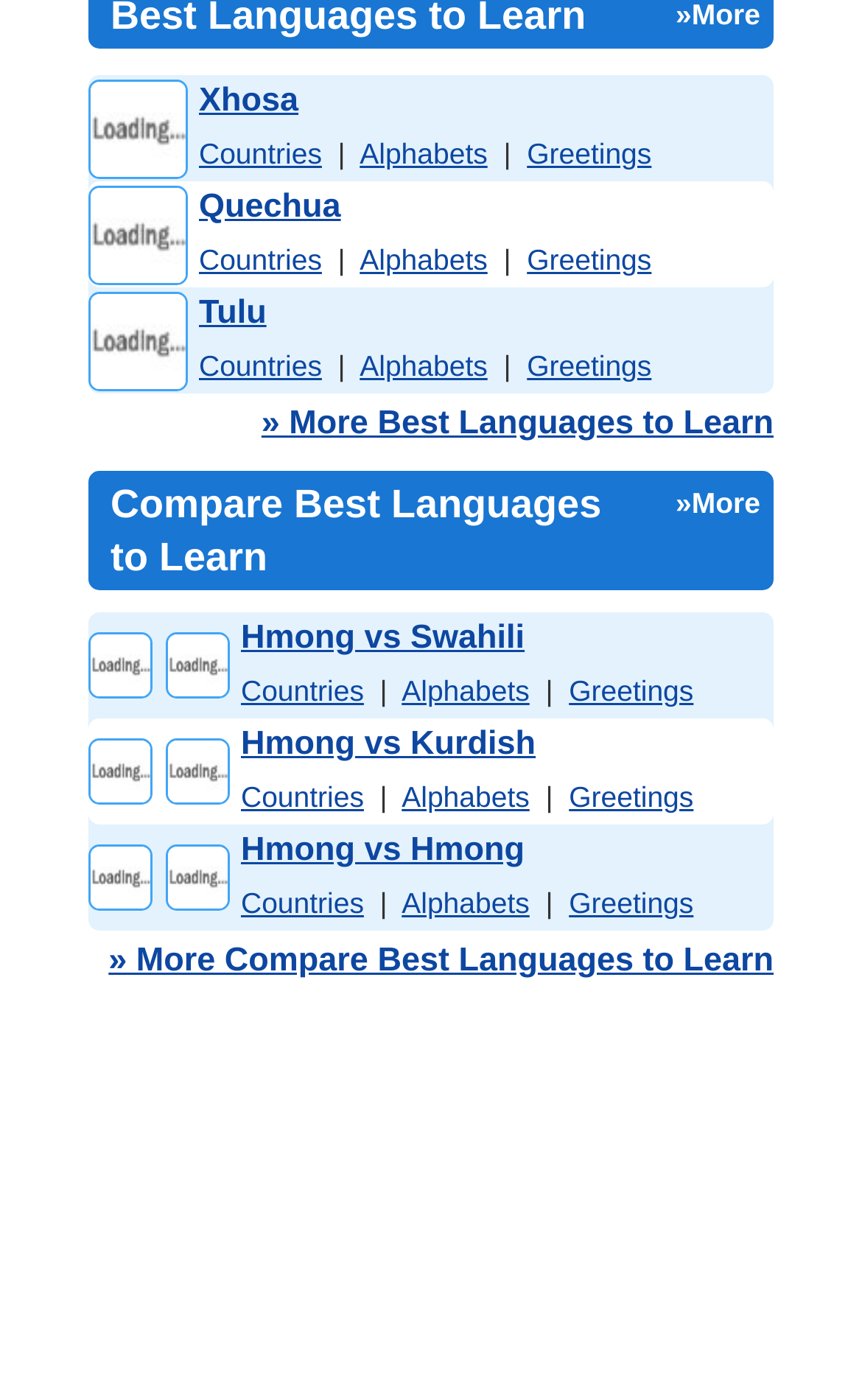Identify and provide the bounding box coordinates of the UI element described: "Greetings". The coordinates should be formatted as [left, top, right, bottom], with each number being a float between 0 and 1.

[0.66, 0.633, 0.805, 0.657]